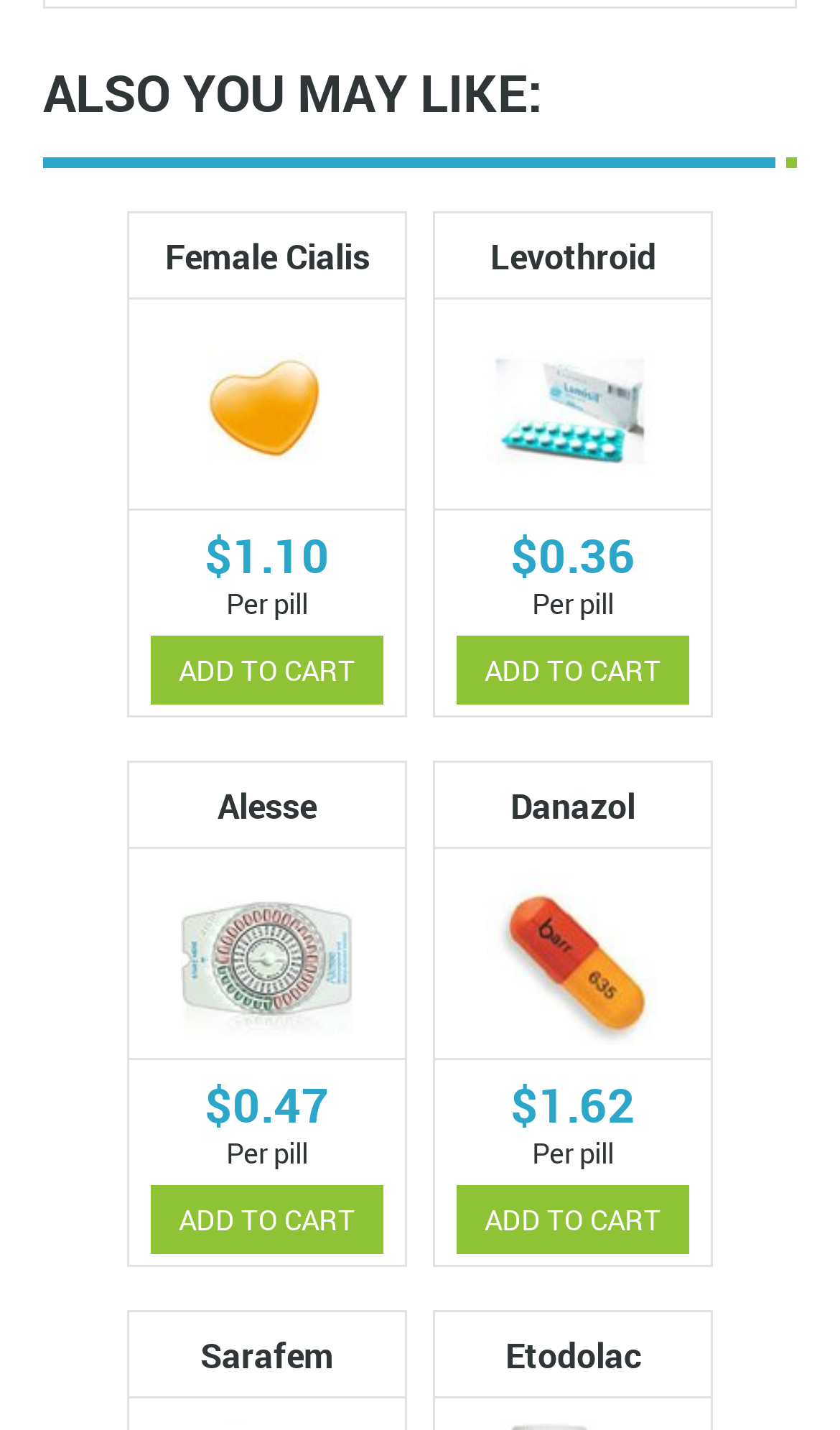Locate the bounding box coordinates of the clickable part needed for the task: "Check price of Alesse".

[0.244, 0.751, 0.392, 0.794]